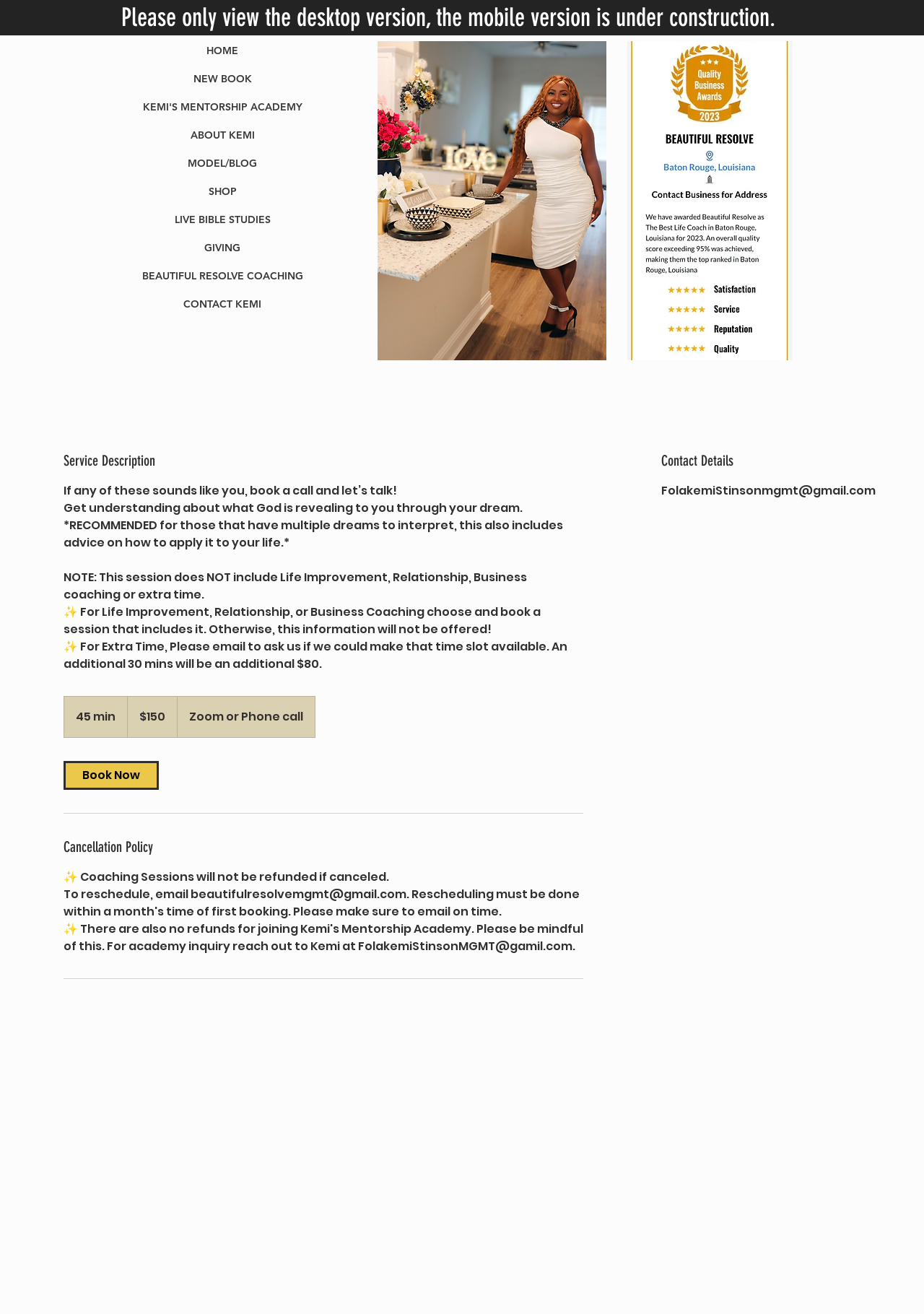Please identify the bounding box coordinates of the element I should click to complete this instruction: 'Book a call for Dream Interpretation'. The coordinates should be given as four float numbers between 0 and 1, like this: [left, top, right, bottom].

[0.069, 0.579, 0.172, 0.601]